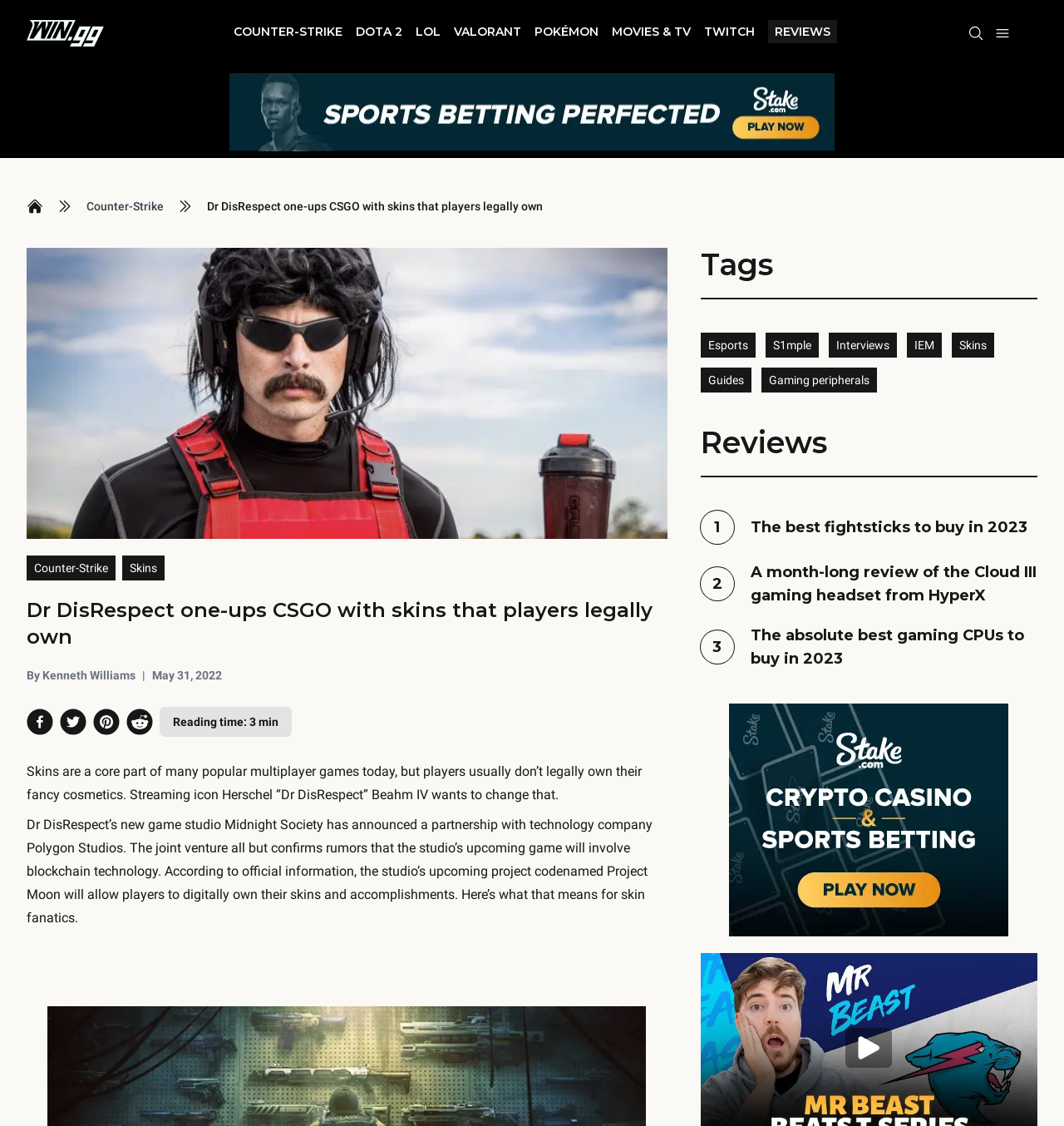Provide the bounding box coordinates for the UI element that is described as: "aria-label="twitter"".

[0.056, 0.628, 0.081, 0.654]